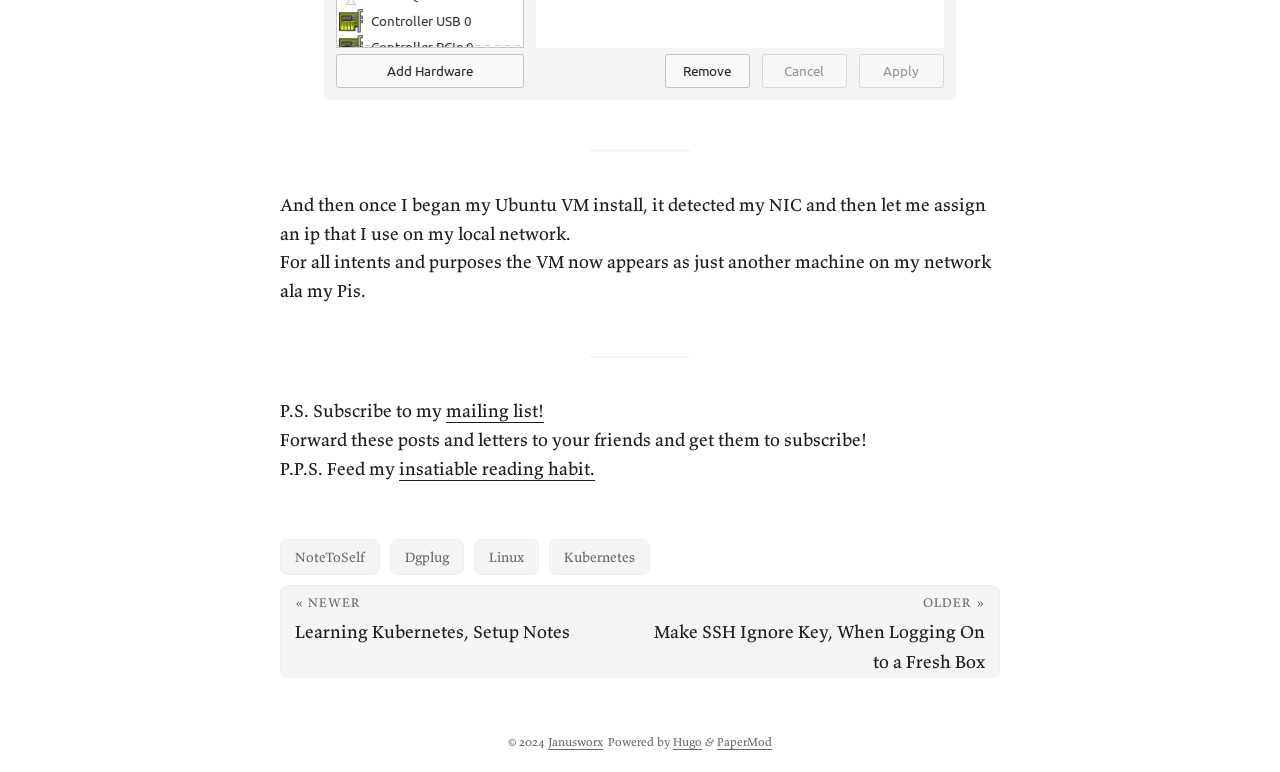What is the author's request to the readers? Observe the screenshot and provide a one-word or short phrase answer.

Subscribe and forward posts